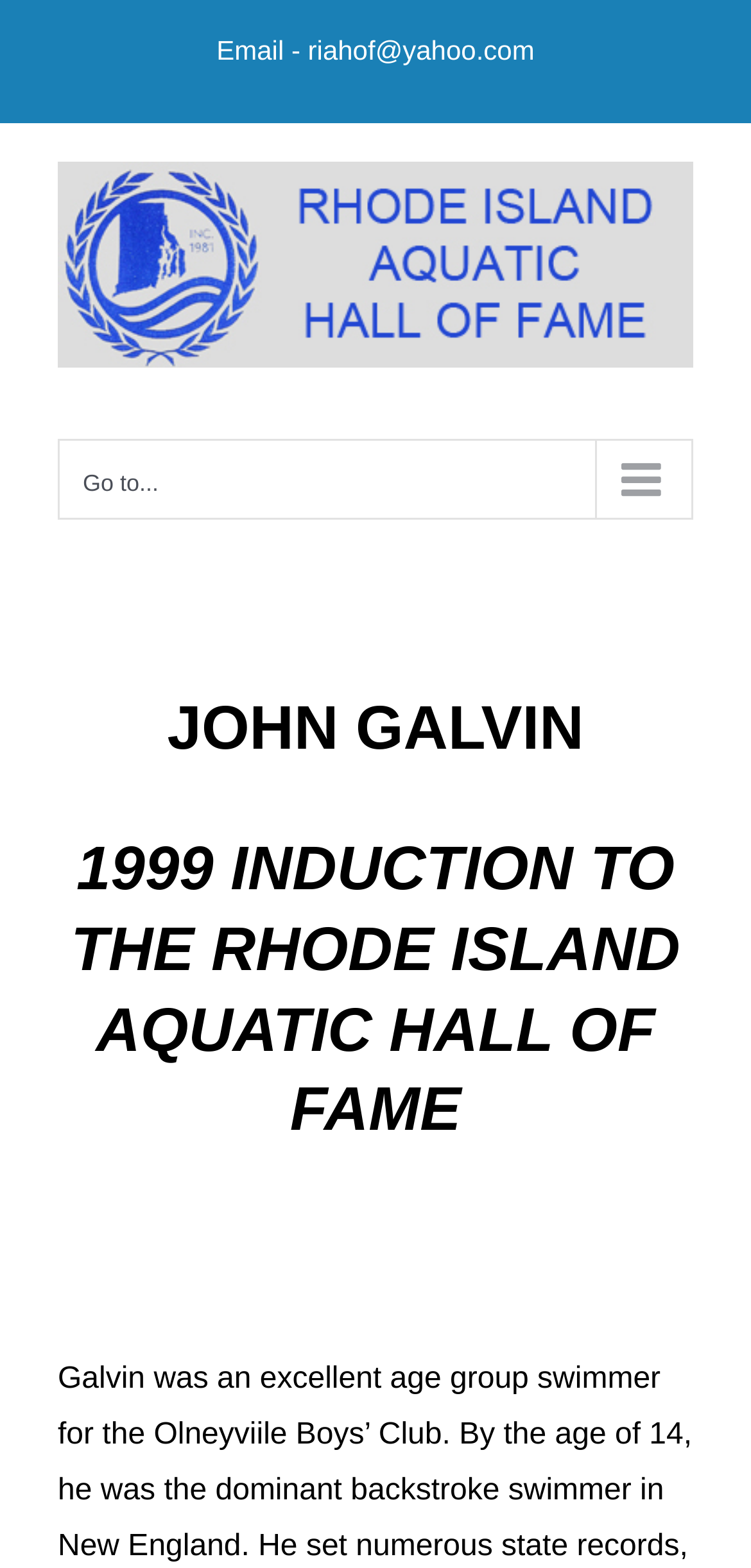Give a concise answer using one word or a phrase to the following question:
What is the type of menu available?

Main Menu Mobile